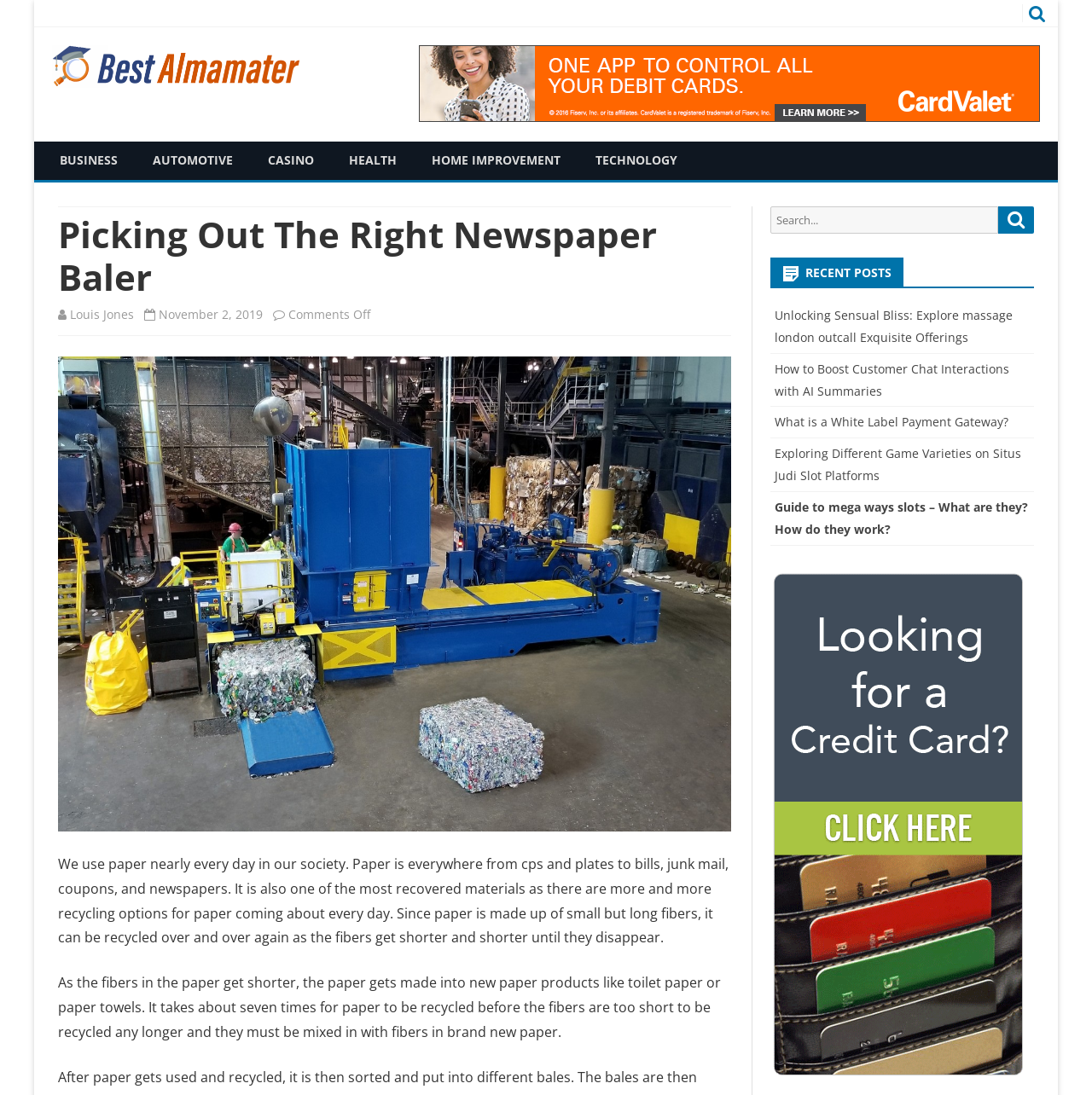Find the bounding box of the element with the following description: "Casino". The coordinates must be four float numbers between 0 and 1, formatted as [left, top, right, bottom].

[0.229, 0.129, 0.304, 0.164]